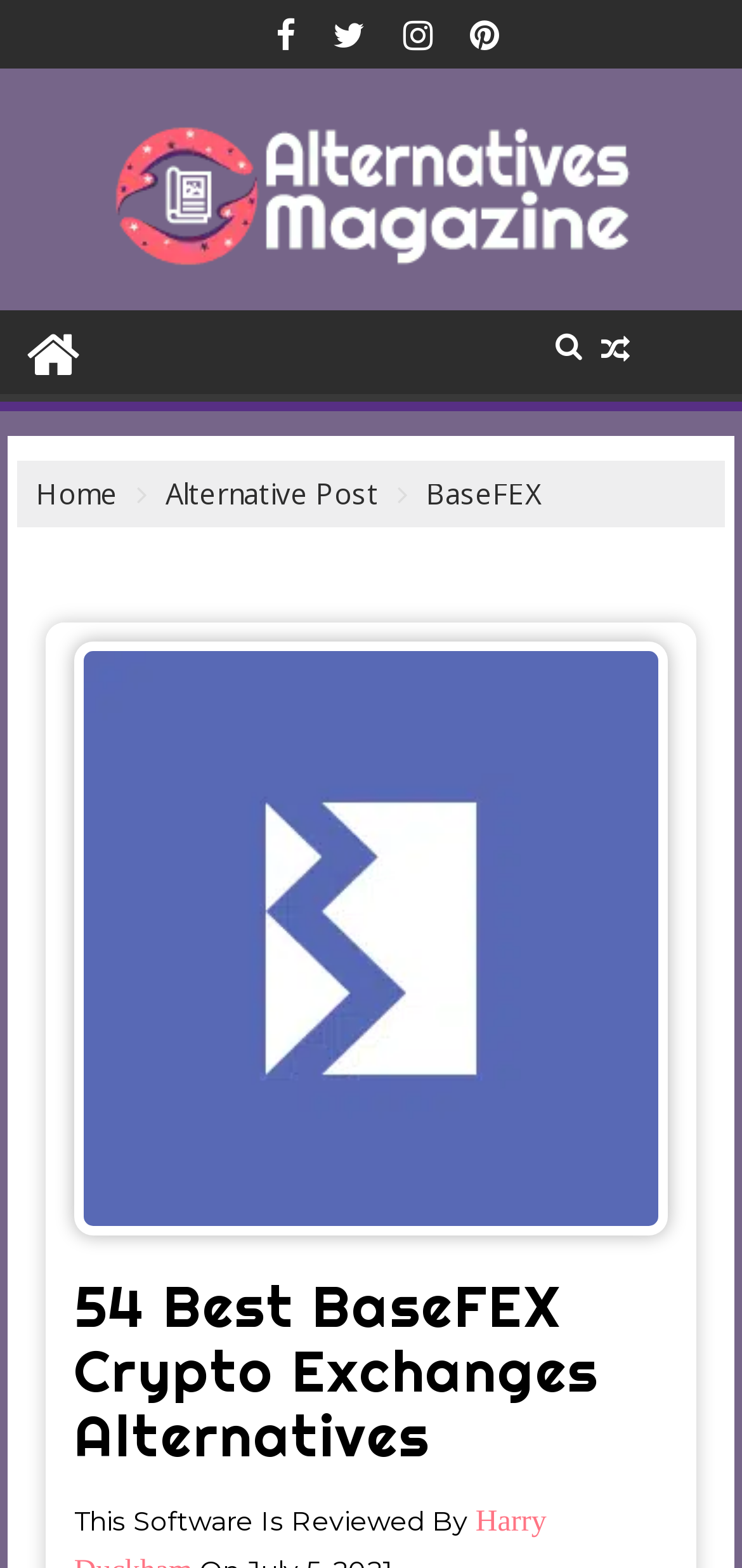How many links are in the top navigation bar?
Provide a short answer using one word or a brief phrase based on the image.

4